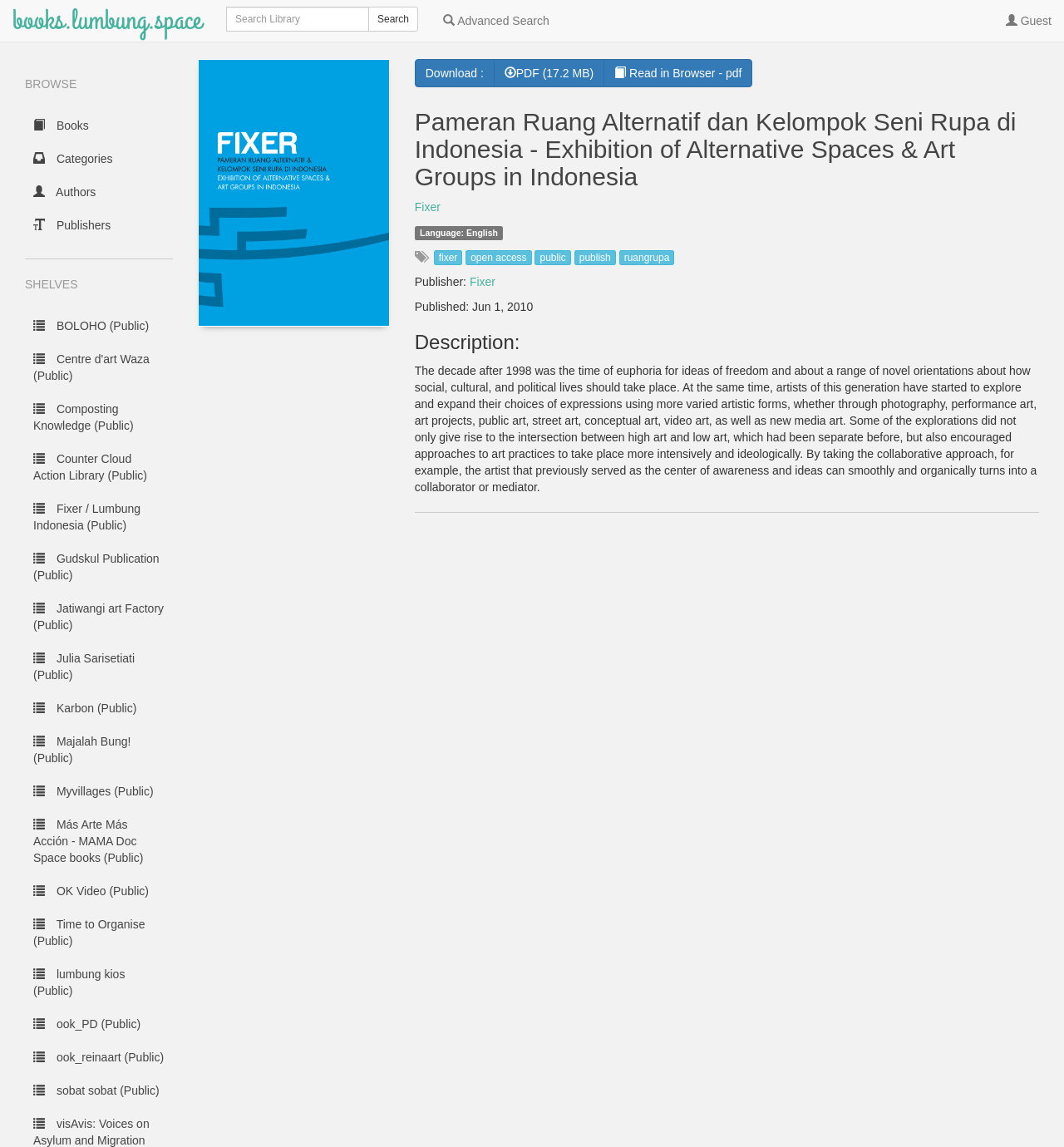Can you determine the bounding box coordinates of the area that needs to be clicked to fulfill the following instruction: "Search for books"?

[0.212, 0.006, 0.347, 0.028]